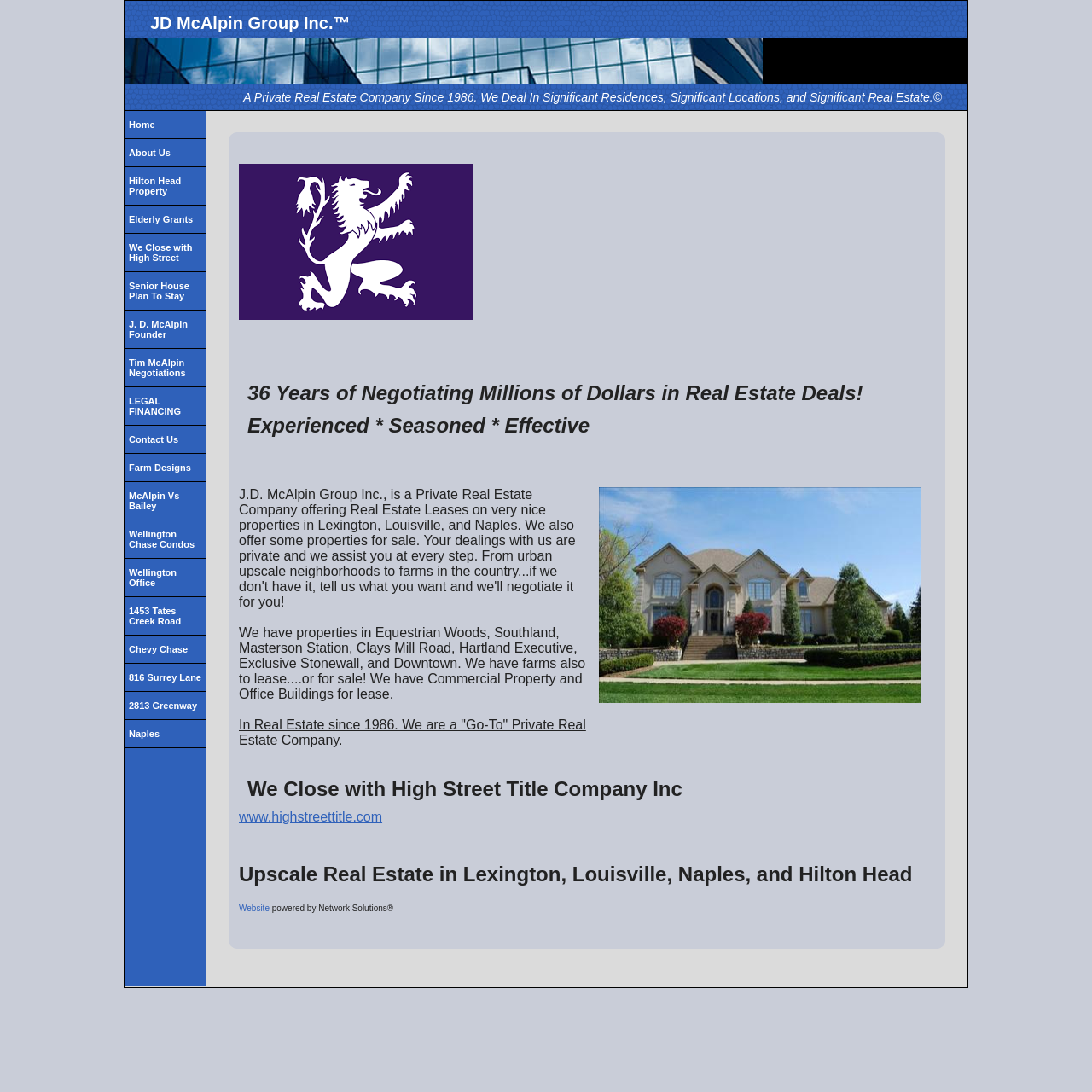Find the UI element described as: "Senior House Plan To Stay" and predict its bounding box coordinates. Ensure the coordinates are four float numbers between 0 and 1, [left, top, right, bottom].

[0.114, 0.248, 0.188, 0.284]